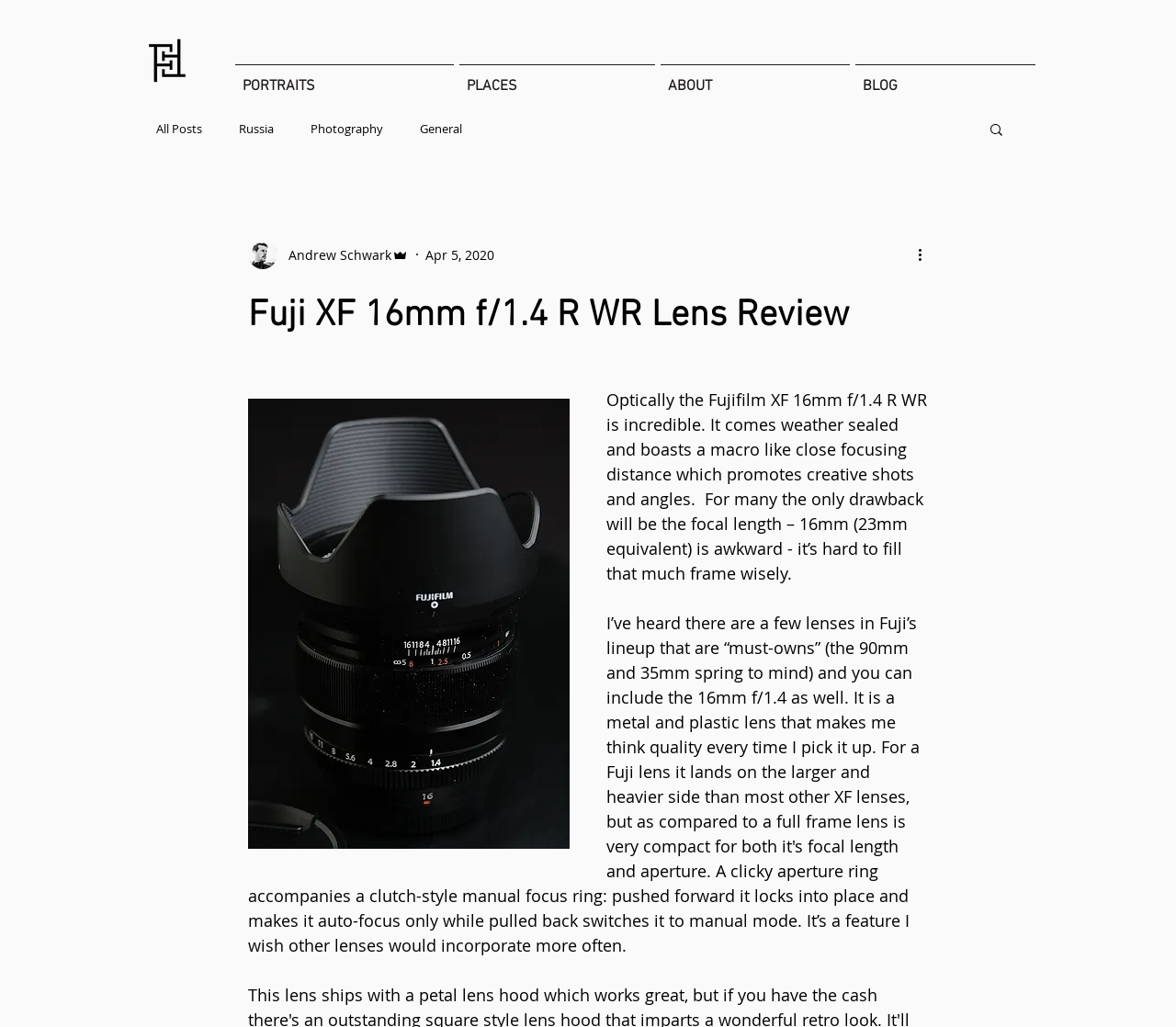Please locate the UI element described by "All Posts" and provide its bounding box coordinates.

[0.133, 0.117, 0.172, 0.133]